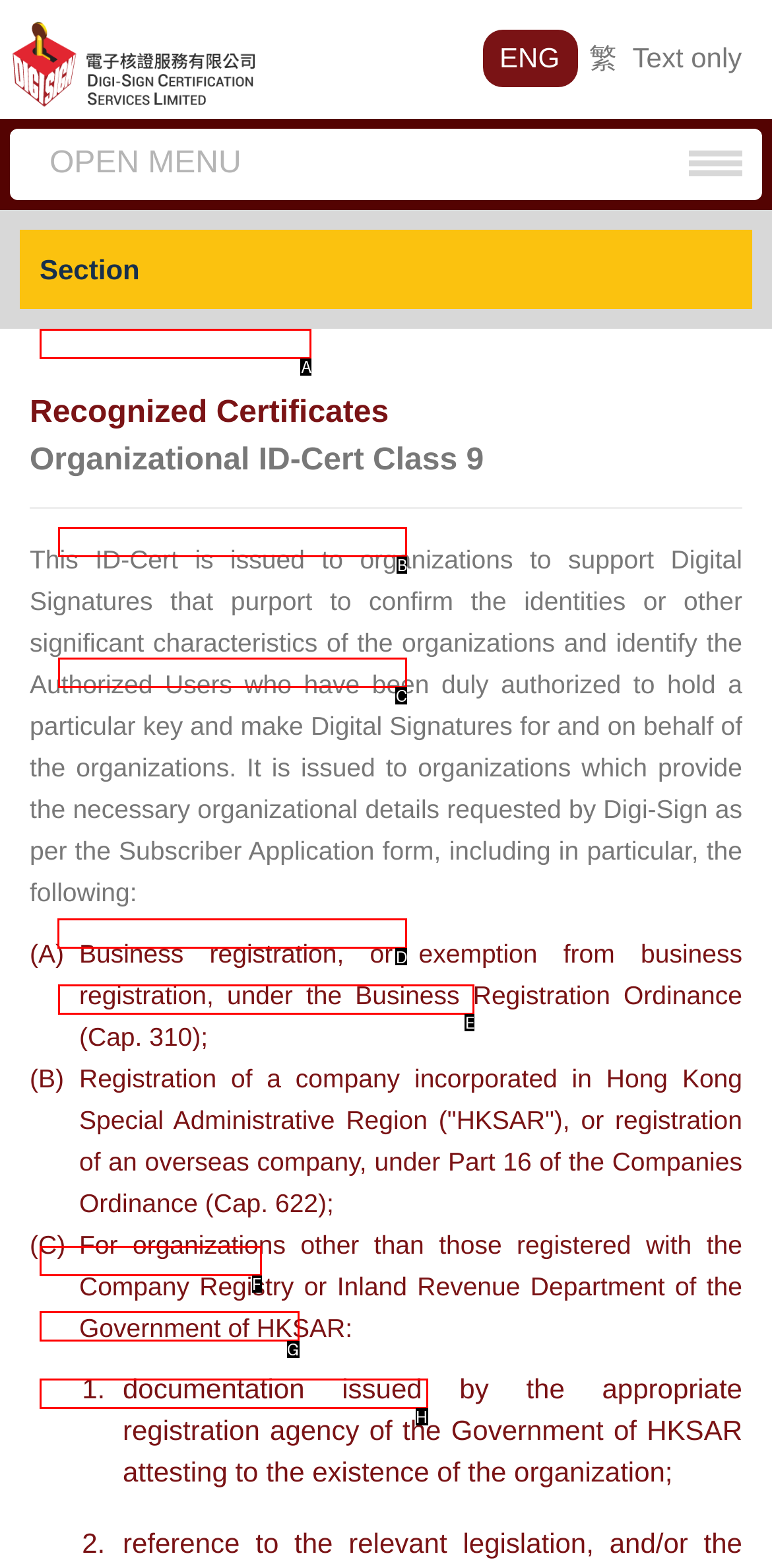Select the appropriate HTML element to click on to finish the task: Learn about Organizational ID-Cert Class 9.
Answer with the letter corresponding to the selected option.

D